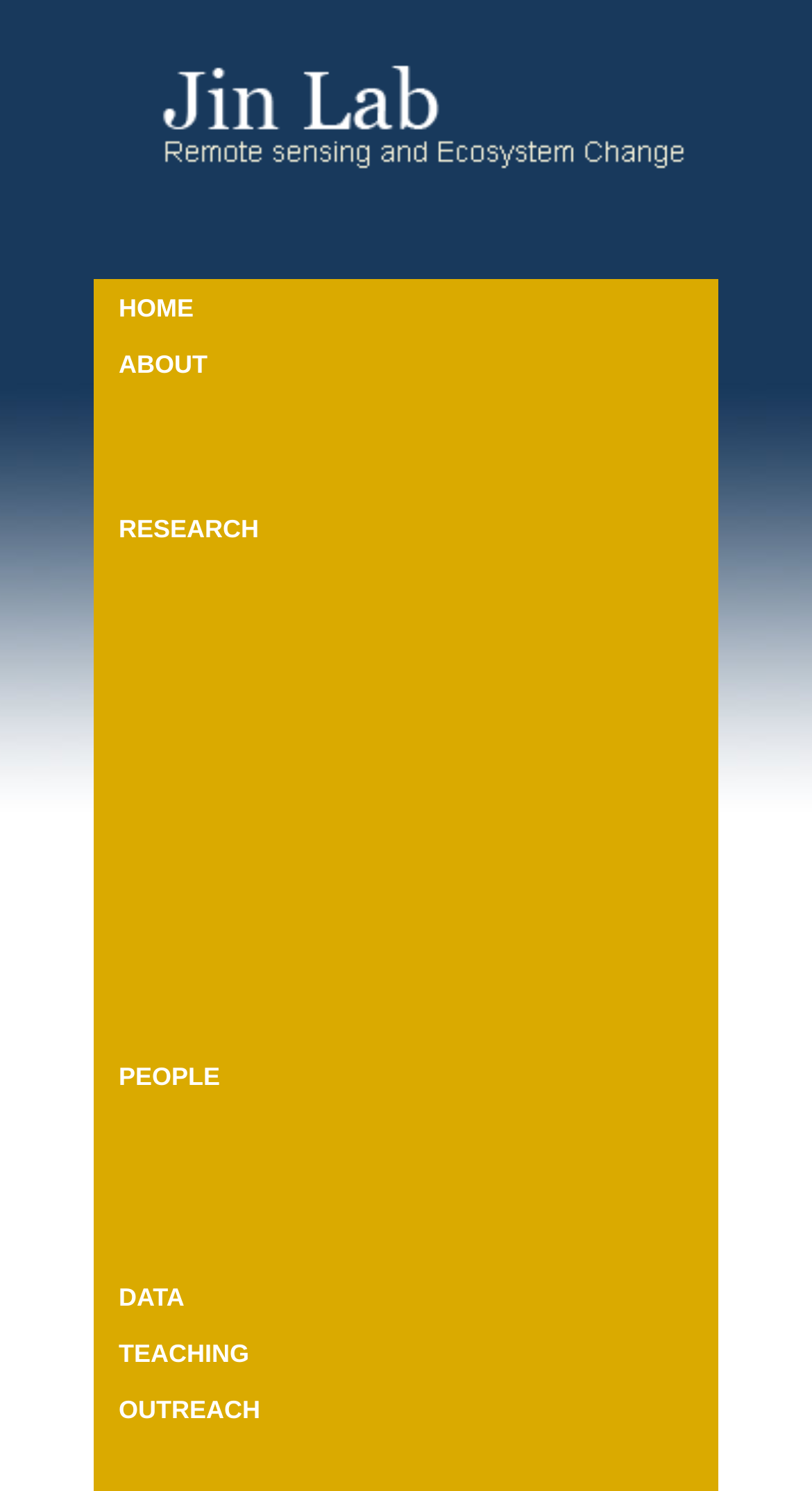Please answer the following question using a single word or phrase: 
How many elements are there in the top navigation bar?

8